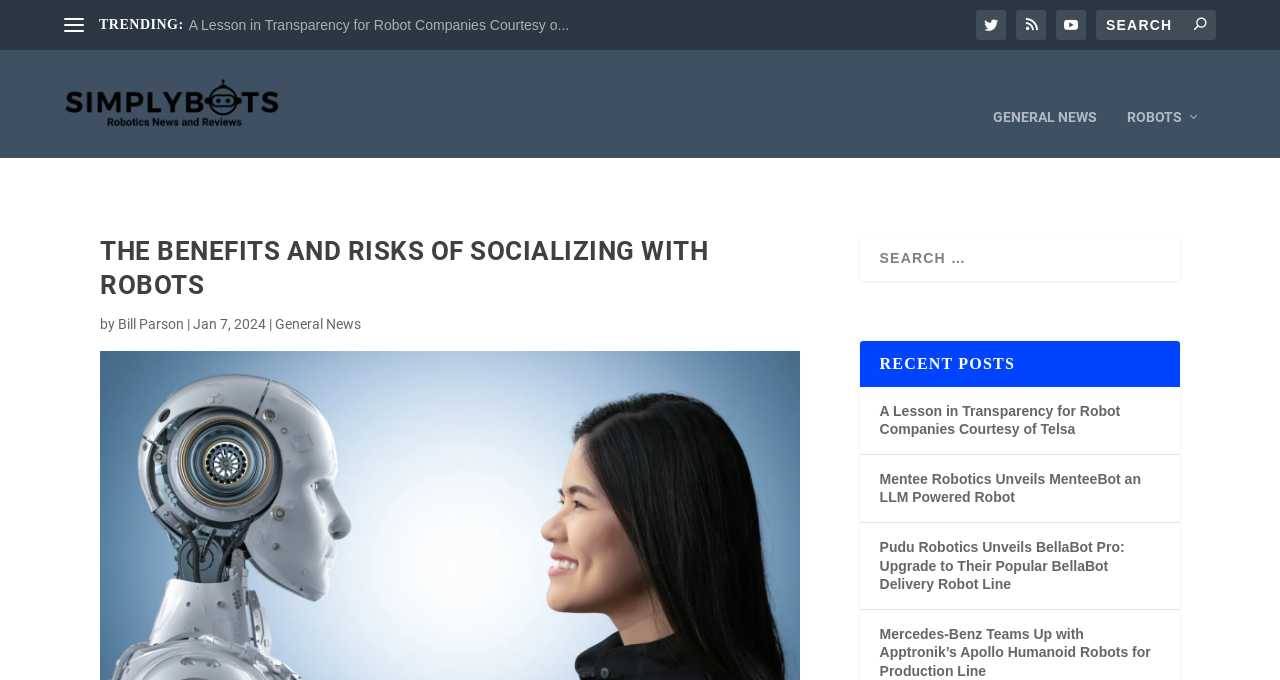How many social media links are available? Examine the screenshot and reply using just one word or a brief phrase.

3